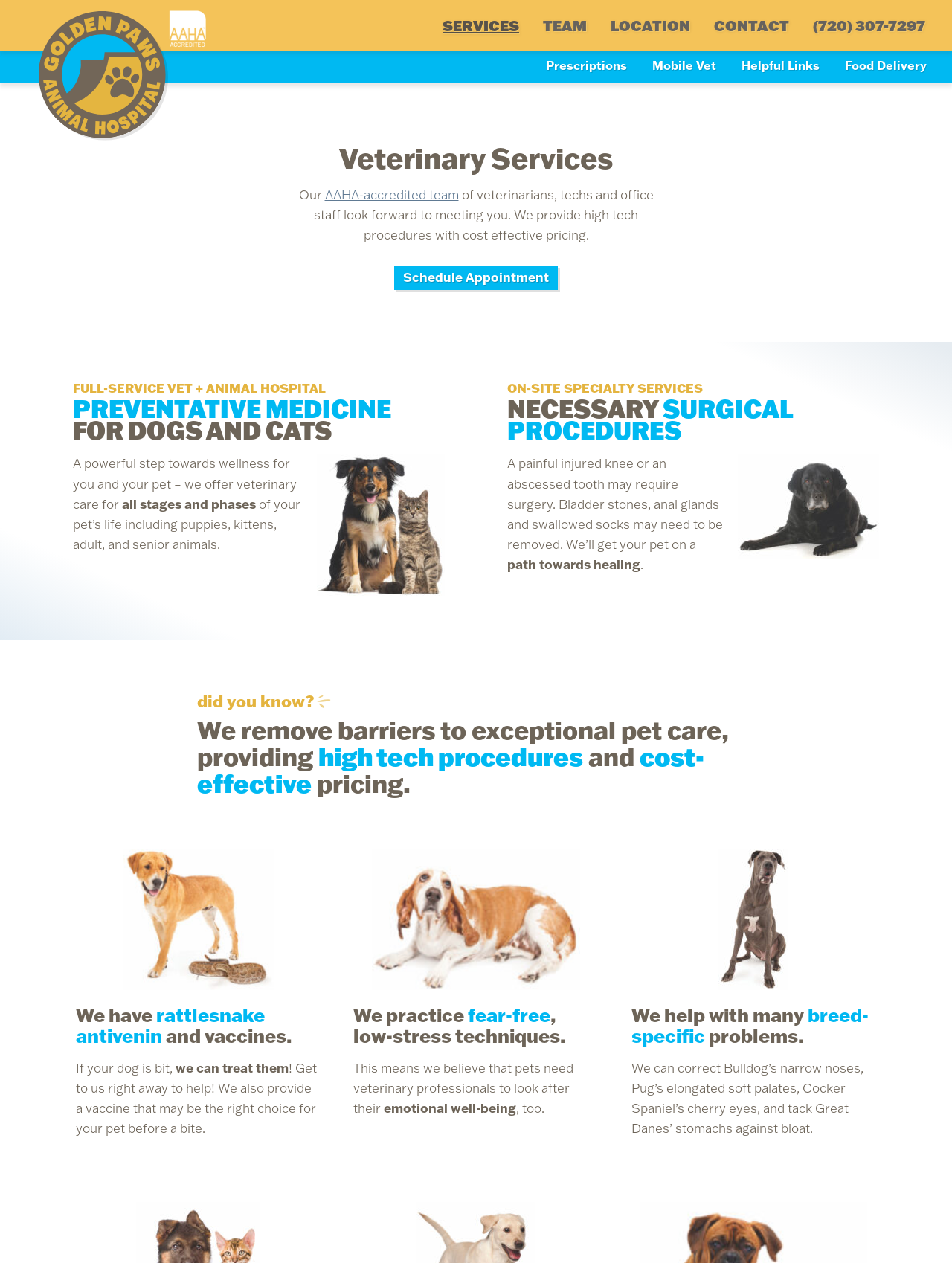What is the focus of the veterinary care provided by Golden Paws Vet and Animal Hospital? Look at the image and give a one-word or short phrase answer.

Wellness of pets